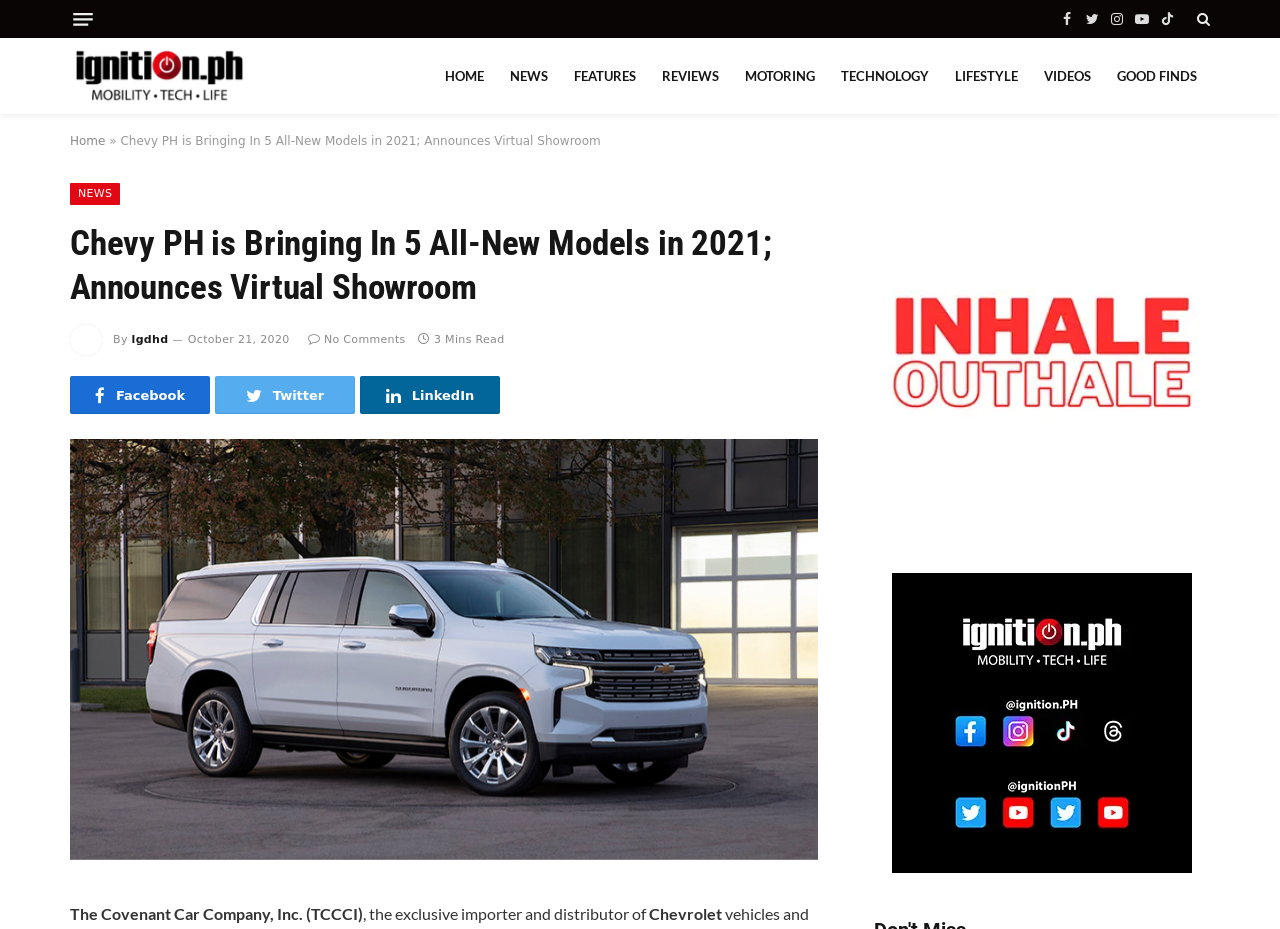Generate the text content of the main heading of the webpage.

Chevy PH is Bringing In 5 All-New Models in 2021; Announces Virtual Showroom